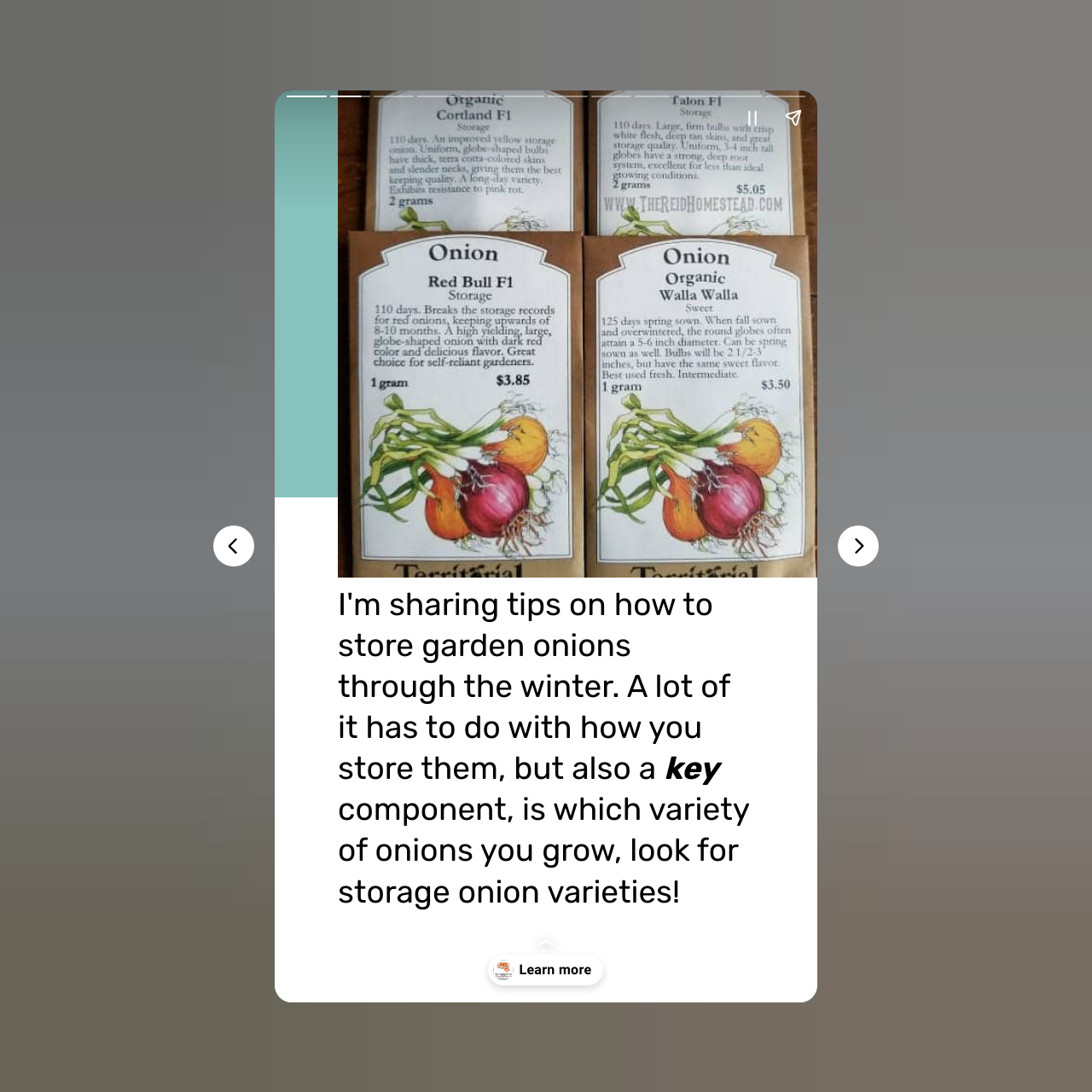Generate a thorough explanation of the webpage's elements.

The webpage is about storing garden onions through the winter, with a focus on selecting the right variety of storage onions and proper storage techniques. 

At the top-left of the page, there is an image of packets of onion seeds, taking up about half of the page's width. Below the image, there is a heading that summarizes the content of the page, which is about storing garden onions through the winter, emphasizing the importance of both storage techniques and the type of onion variety.

On the top-right of the page, there are two buttons, "Pause story" and "Share story", positioned side by side. 

In the middle of the page, there are two buttons, "Previous page" and "Next page", placed on the left and right sides, respectively. 

There are also two complementary sections on the page, one on the top-right and the other on the top-left, but they do not contain any descriptive text.